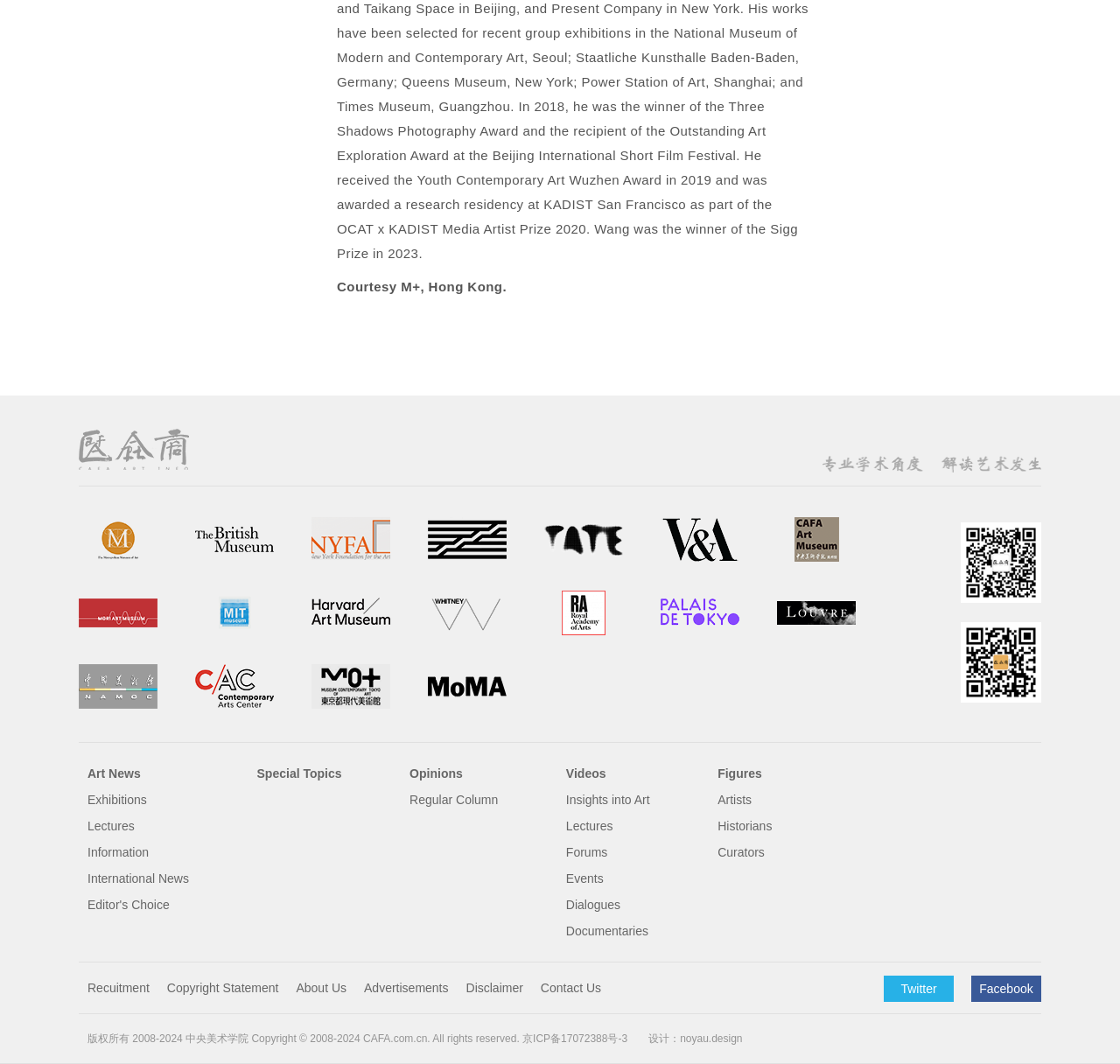Respond to the following query with just one word or a short phrase: 
What is the last link in the second row?

Louvre